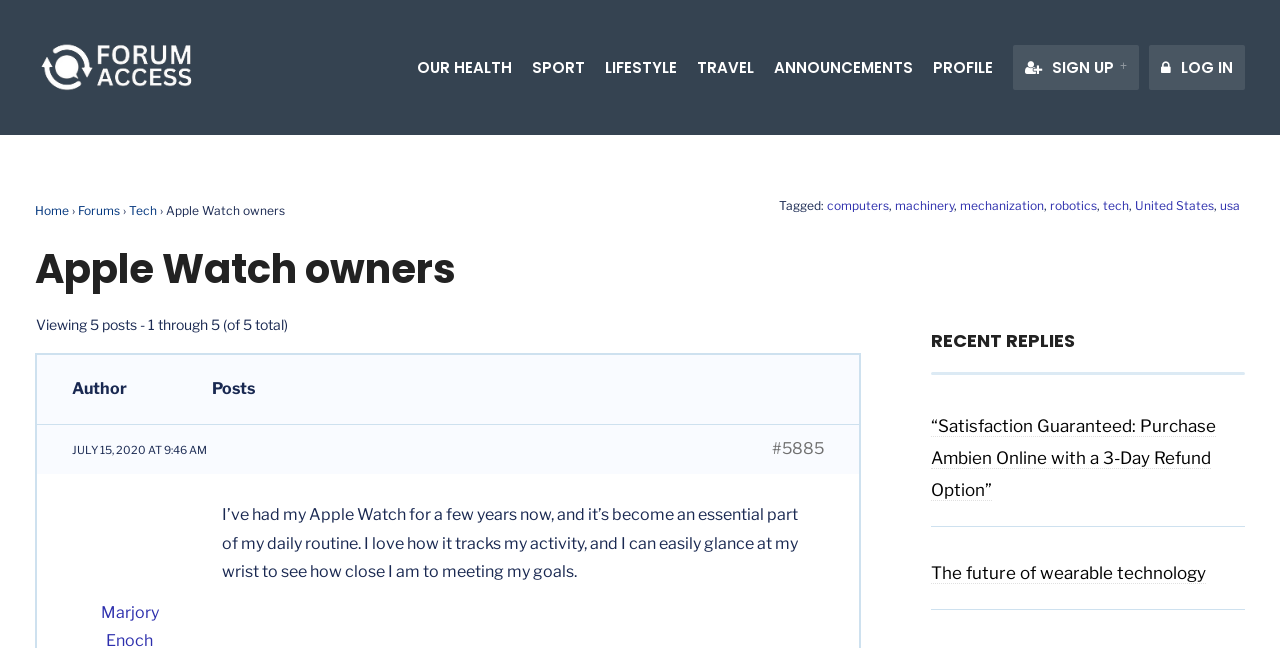By analyzing the image, answer the following question with a detailed response: How many posts are being viewed?

I found the answer by looking at the text 'Viewing 5 posts - 1 through 5 (of 5 total)' which indicates that the user is currently viewing 5 posts.